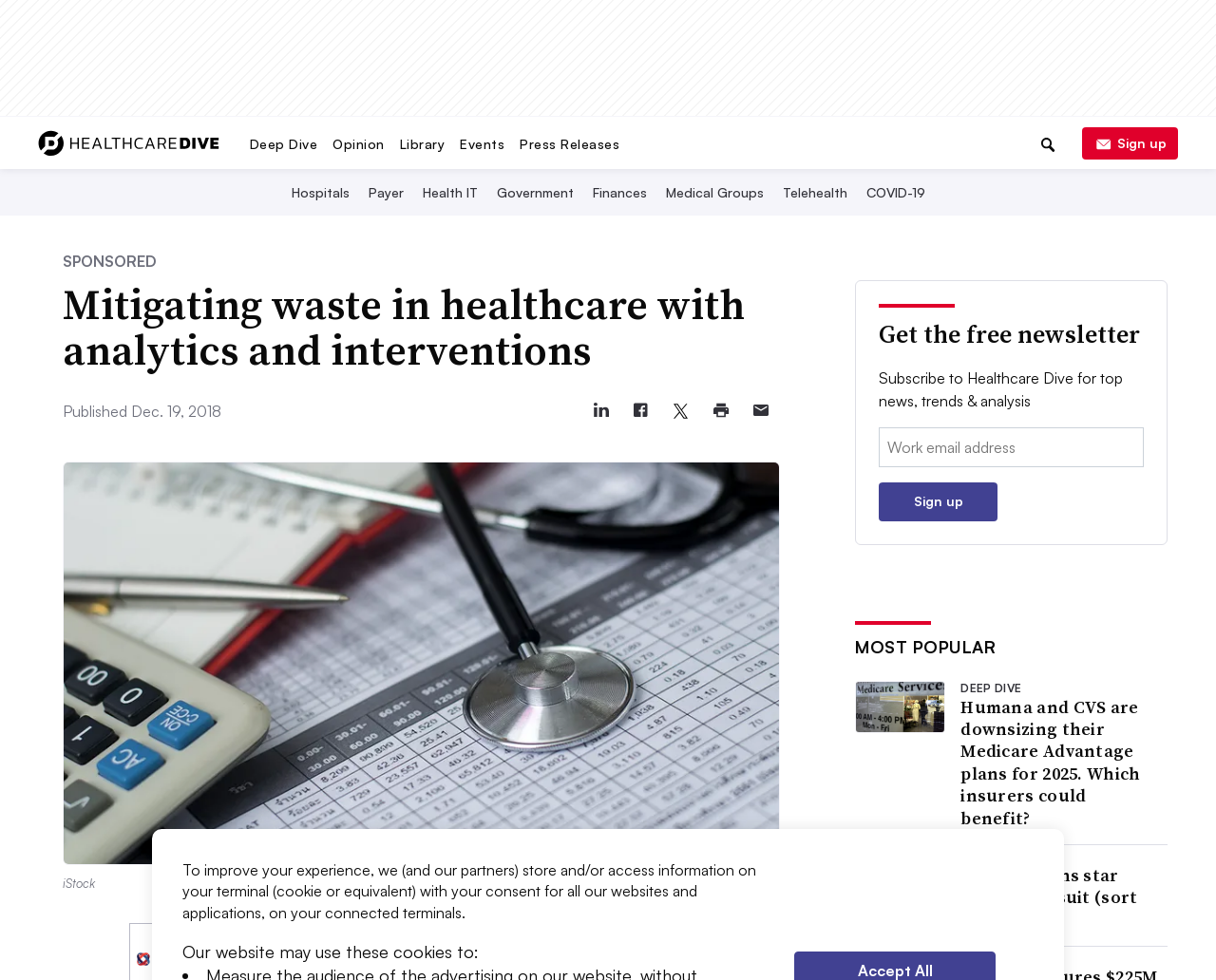Extract the bounding box coordinates of the UI element described: "Search". Provide the coordinates in the format [left, top, right, bottom] with values ranging from 0 to 1.

[0.846, 0.125, 0.878, 0.167]